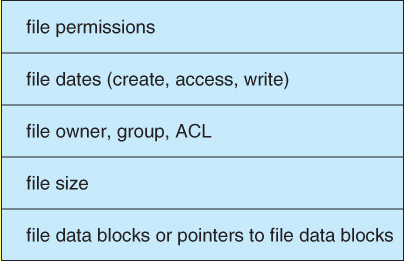Break down the image and describe each part extensively.

**Figure 12.2 - A typical file-control block.** 

This diagram outlines the essential components of a file-control block (FCB), which serves as a crucial data structure in file systems. It typically includes vital information such as:

- **File Permissions**: Specifies access rights that determine who can read, write, or execute the file.
- **File Dates**: Records important timestamps, including creation, last access, and last modification dates.
- **File Owner and Group**: Identifies the user and group associated with the file, often linked to an access control list (ACL) that governs permissions.
- **File Size**: Indicates the total size of the file, measured in bytes.
- **Data Blocks**: Contains pointers to the actual data blocks where the file's content is physically stored on the disk.

This structured information plays a significant role in managing files within a filesystem, enabling efficient access and control over data.